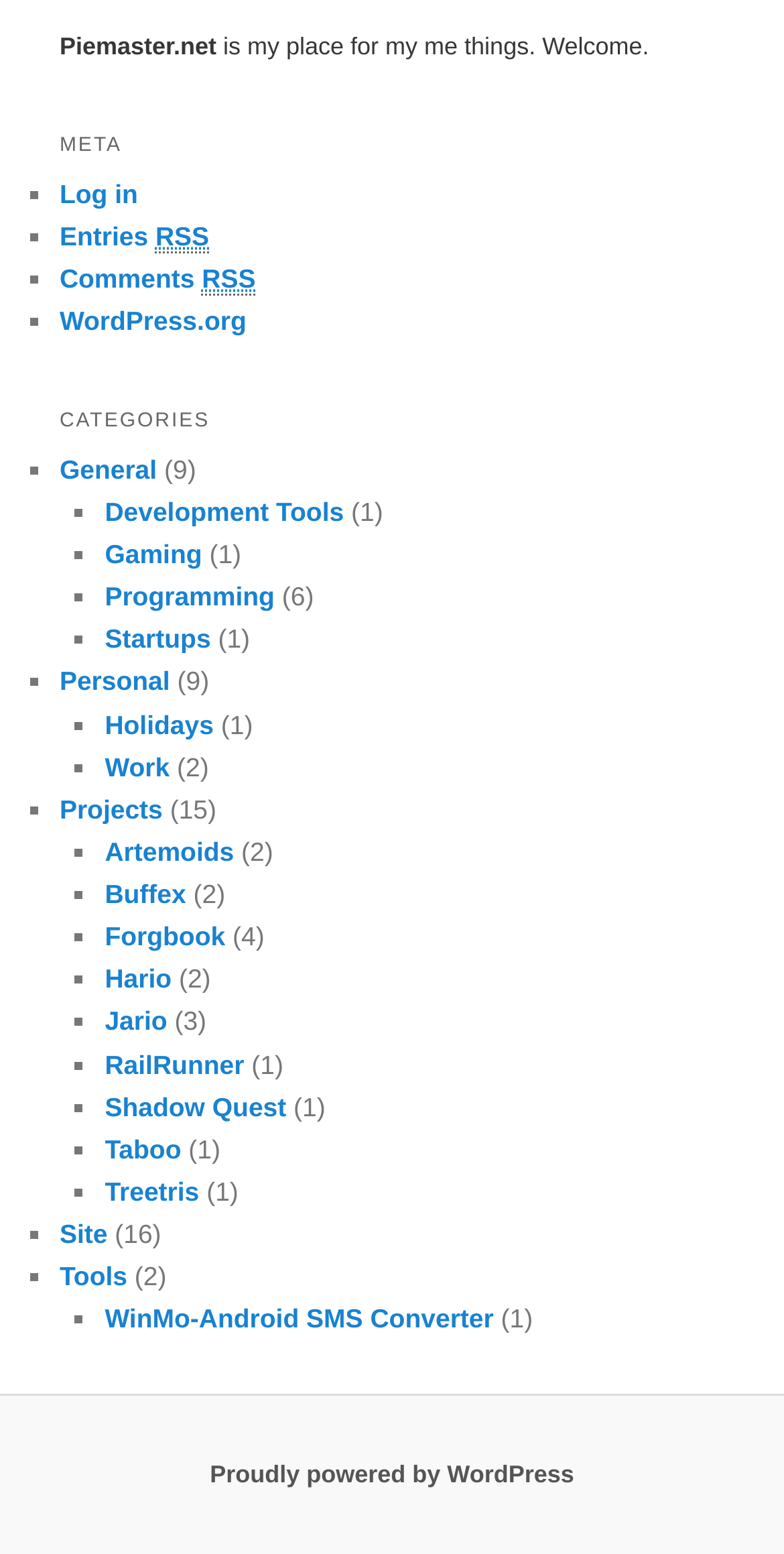Locate the bounding box coordinates of the item that should be clicked to fulfill the instruction: "view projects".

[0.076, 0.511, 0.208, 0.53]